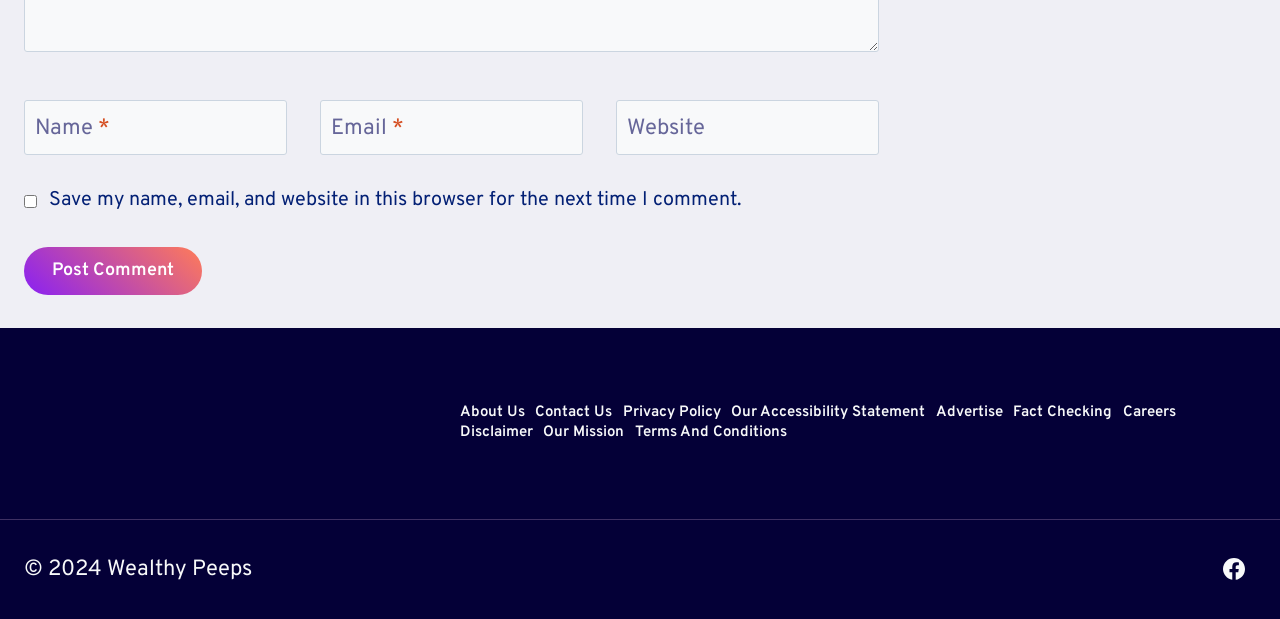Using the element description: "Terms And Conditions", determine the bounding box coordinates for the specified UI element. The coordinates should be four float numbers between 0 and 1, [left, top, right, bottom].

[0.492, 0.684, 0.619, 0.715]